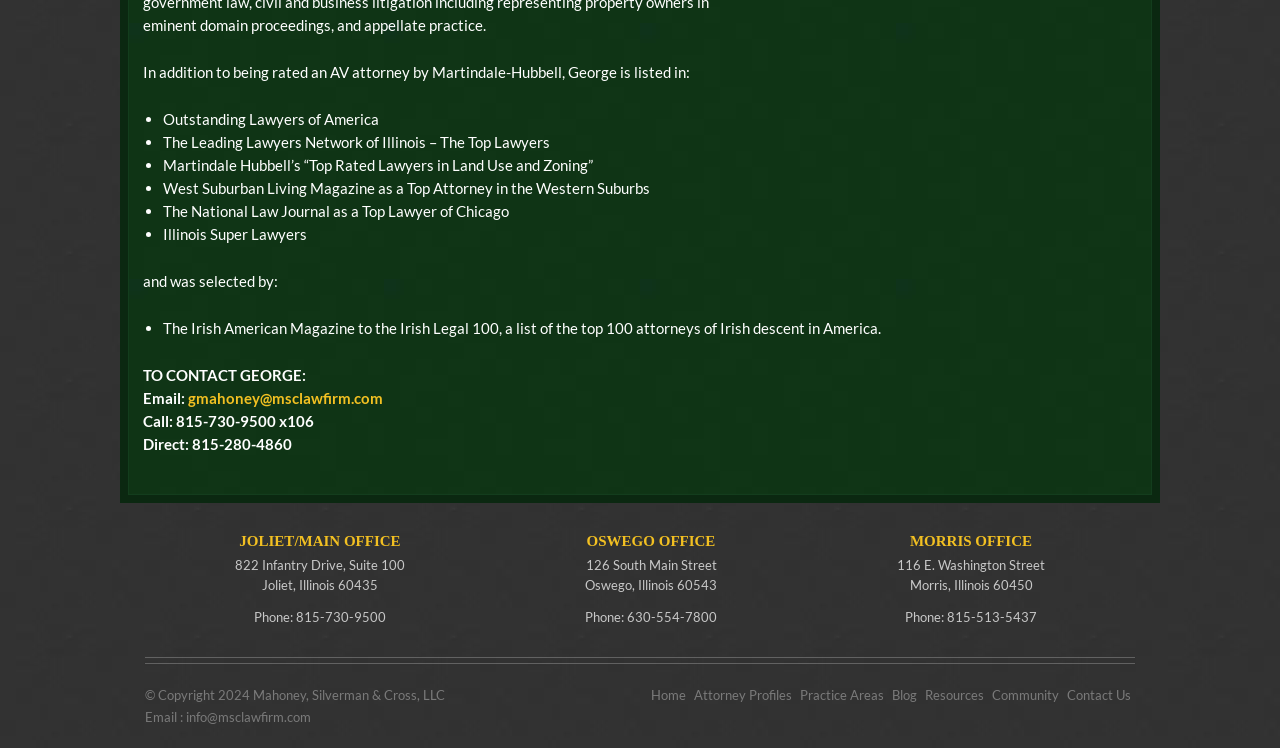What is George's email address?
Using the details shown in the screenshot, provide a comprehensive answer to the question.

The email address can be found in the section 'TO CONTACT GEORGE:' where it is listed as 'Email: gmahoney@msclawfirm.com'.